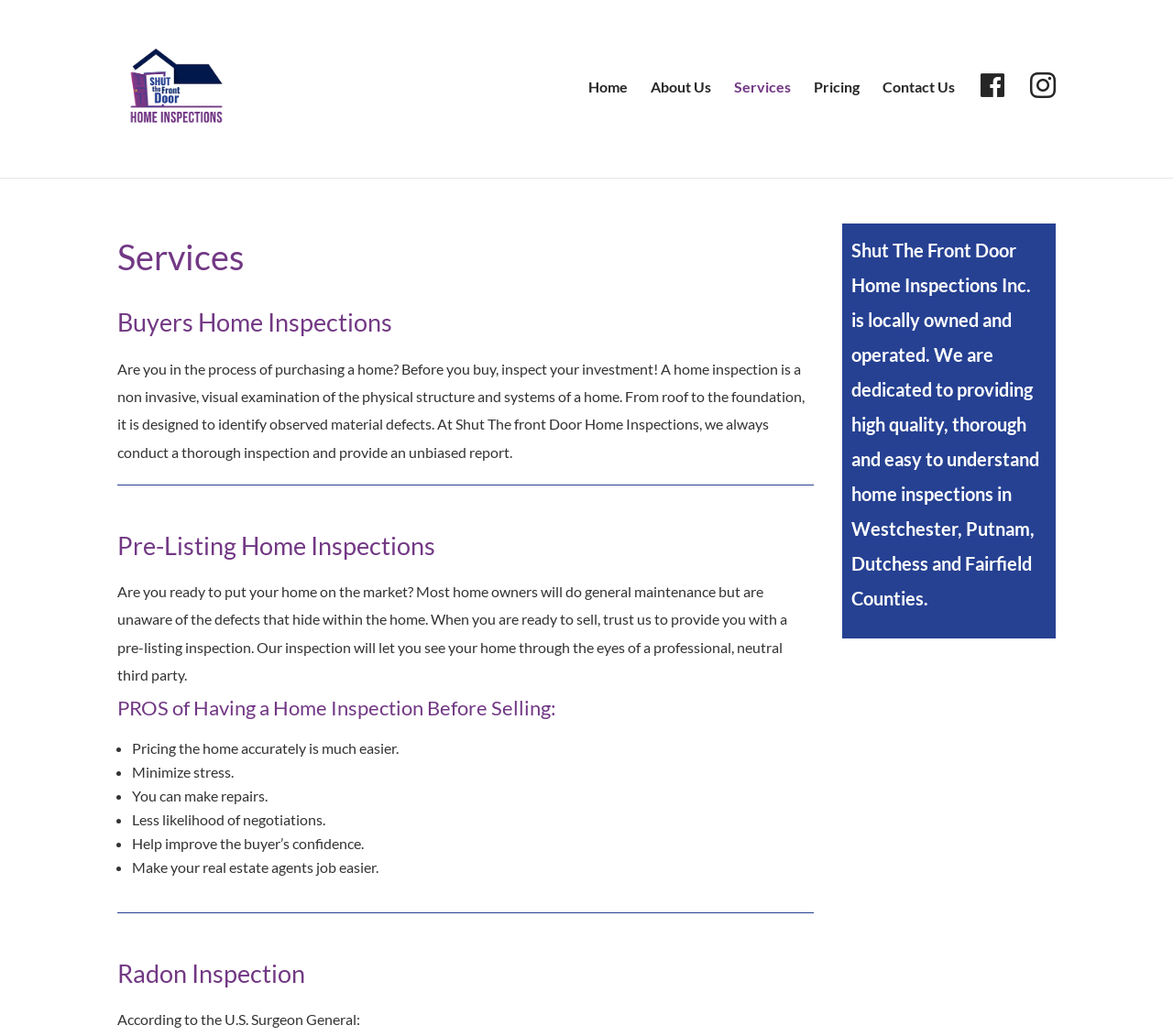What is the name of the company?
From the screenshot, supply a one-word or short-phrase answer.

Shut The Front Door Home Inspections Inc.